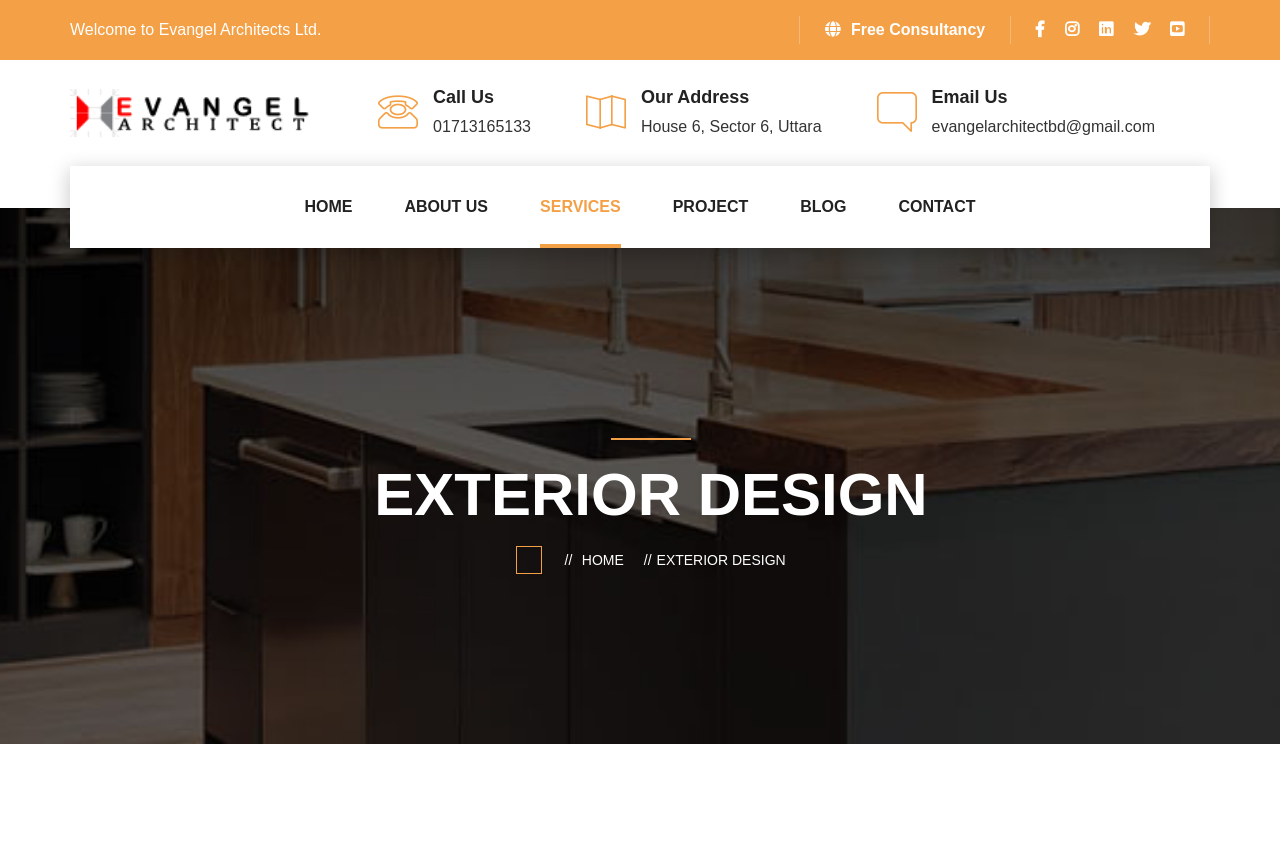Generate a comprehensive description of the webpage.

The webpage is about Evangel Architects Ltd., with a focus on exterior design. At the top, there is a header section that spans the entire width of the page. Within this section, there is a logo on the left, accompanied by a "Free Consultancy" link and several social media icons. On the right side of the header, there are three columns of information: "Call Us" with a phone number, "Our Address" with a physical address, and "Email Us" with an email address.

Below the header, there is a navigation menu with links to "HOME", "ABOUT US", "SERVICES", "PROJECT", "BLOG", and "CONTACT". The "SERVICES" link is currently expanded.

The main content of the page is headed by a large title "EXTERIOR DESIGN", which takes up most of the page width. Below this title, there is a small icon and a link to "HOME" on the left, and the text "EXTERIOR DESIGN" on the right.